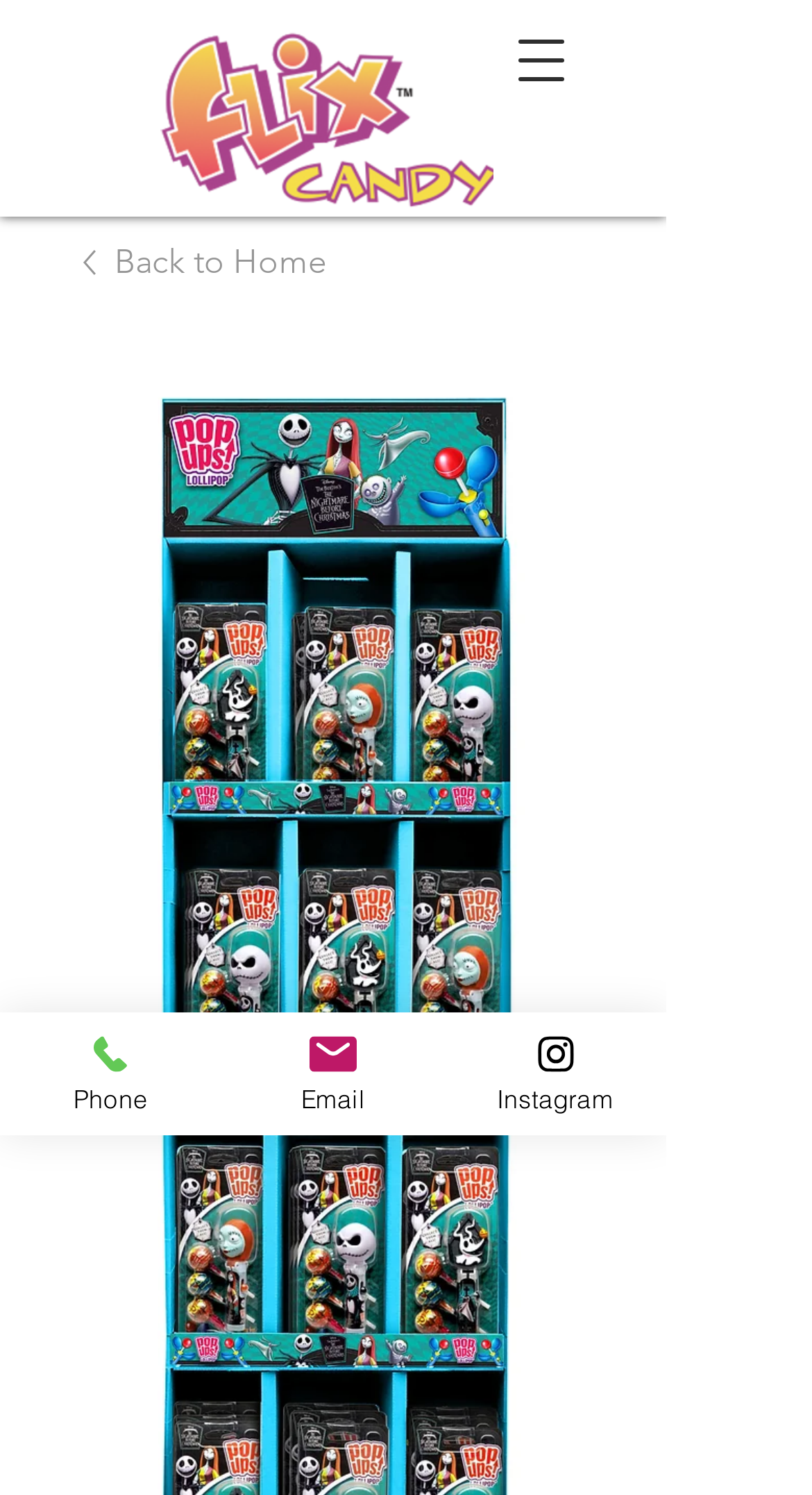What is the purpose of the 'Open navigation menu' button?
Please provide a single word or phrase as the answer based on the screenshot.

To open navigation menu